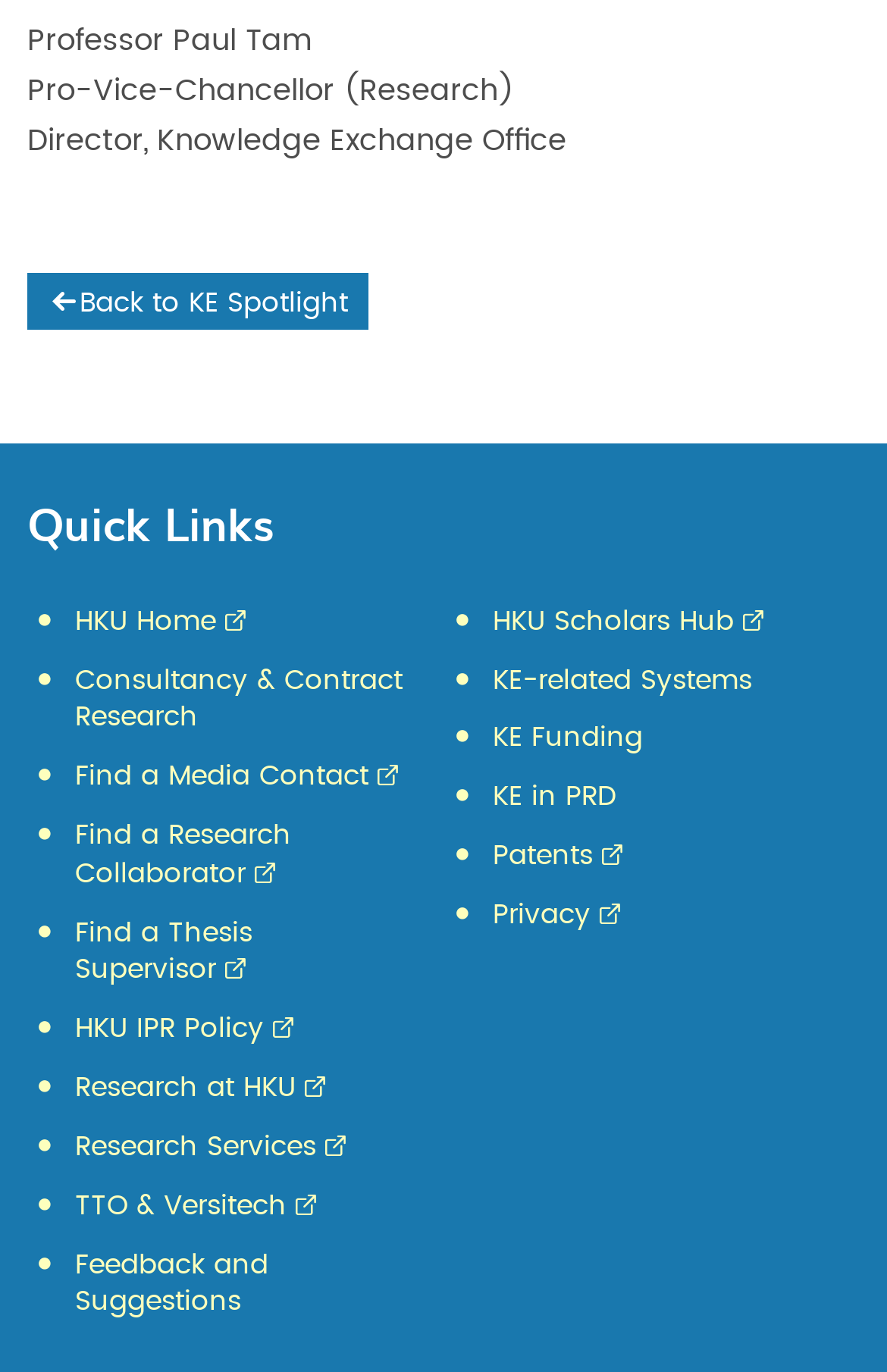Locate the UI element described as follows: "Back to KE Spotlight". Return the bounding box coordinates as four float numbers between 0 and 1 in the order [left, top, right, bottom].

[0.031, 0.198, 0.415, 0.24]